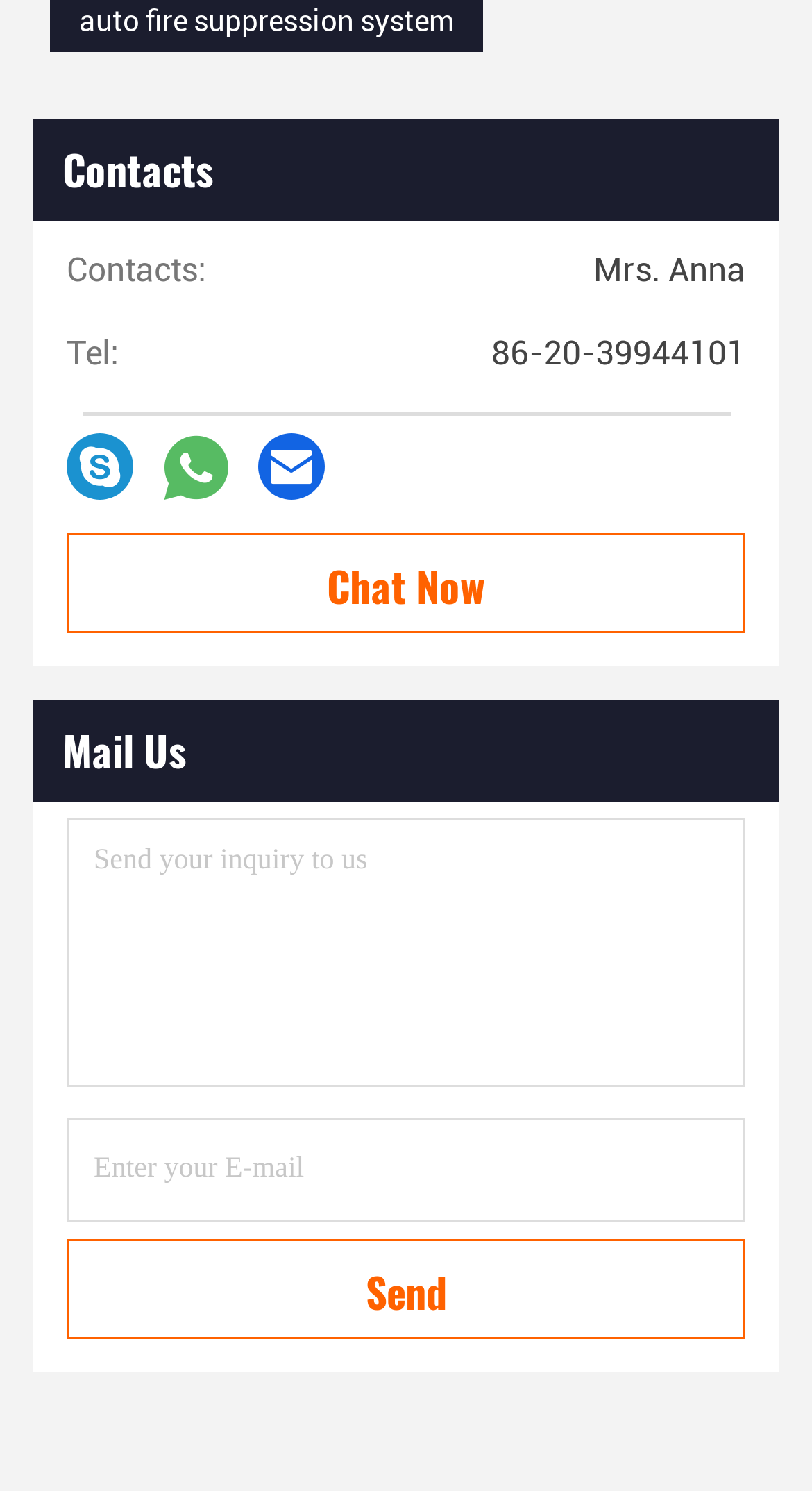Kindly determine the bounding box coordinates for the clickable area to achieve the given instruction: "Enter your email address".

[0.082, 0.75, 0.918, 0.82]